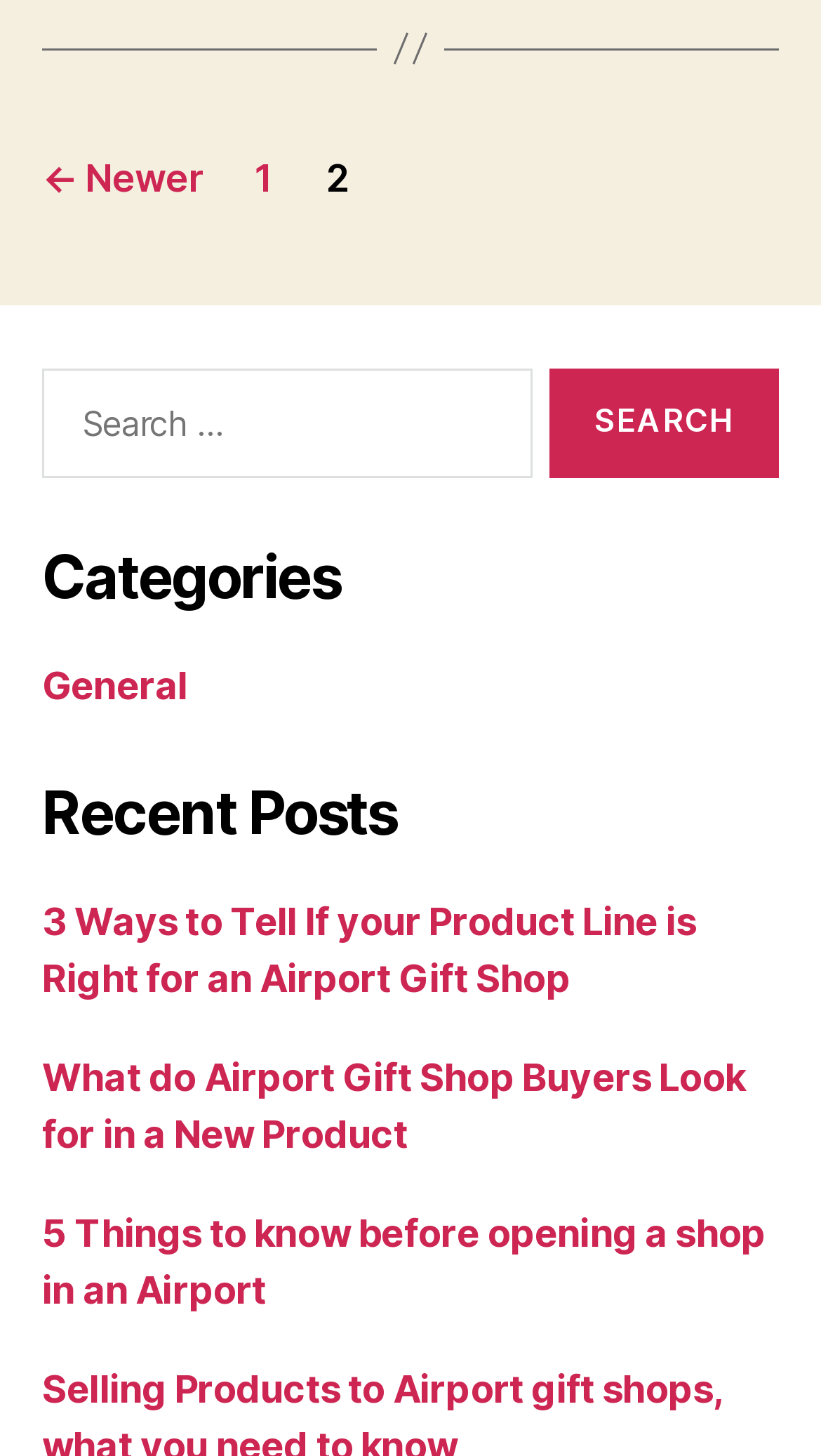Find the bounding box coordinates of the clickable element required to execute the following instruction: "Click on the 'Newer' link". Provide the coordinates as four float numbers between 0 and 1, i.e., [left, top, right, bottom].

[0.051, 0.106, 0.246, 0.137]